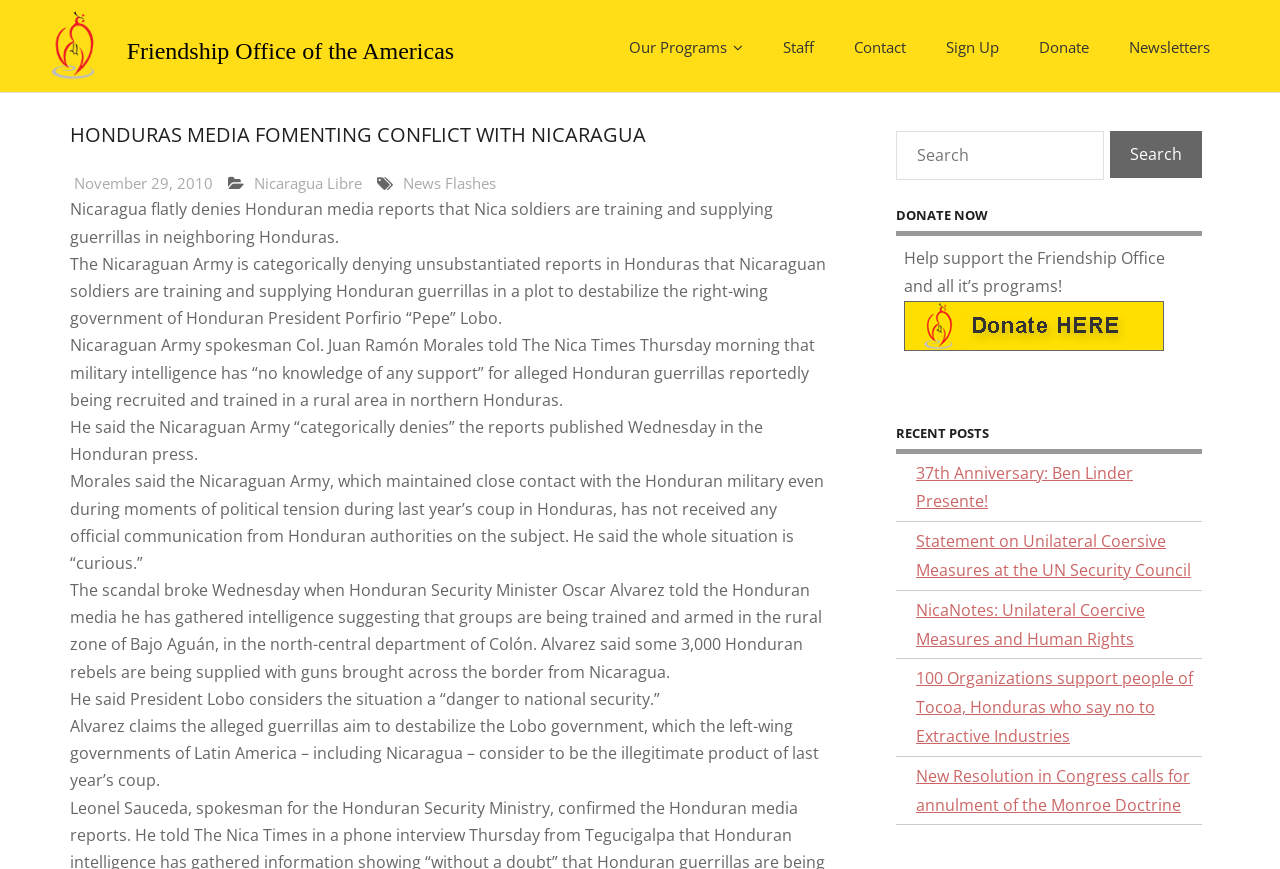Please identify the webpage's heading and generate its text content.

HONDURAS MEDIA FOMENTING CONFLICT WITH NICARAGUA